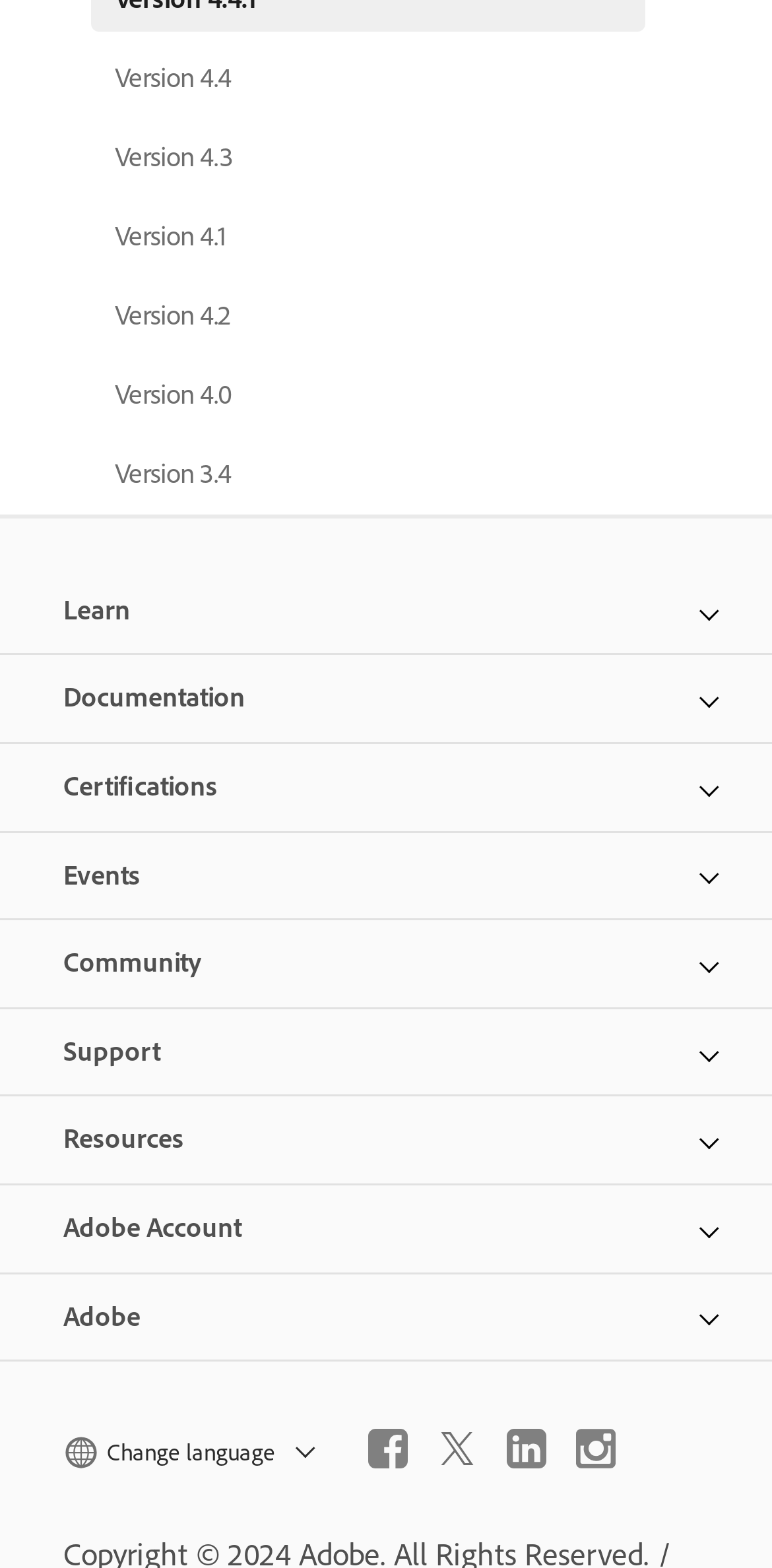Using a single word or phrase, answer the following question: 
How many main categories are there?

8